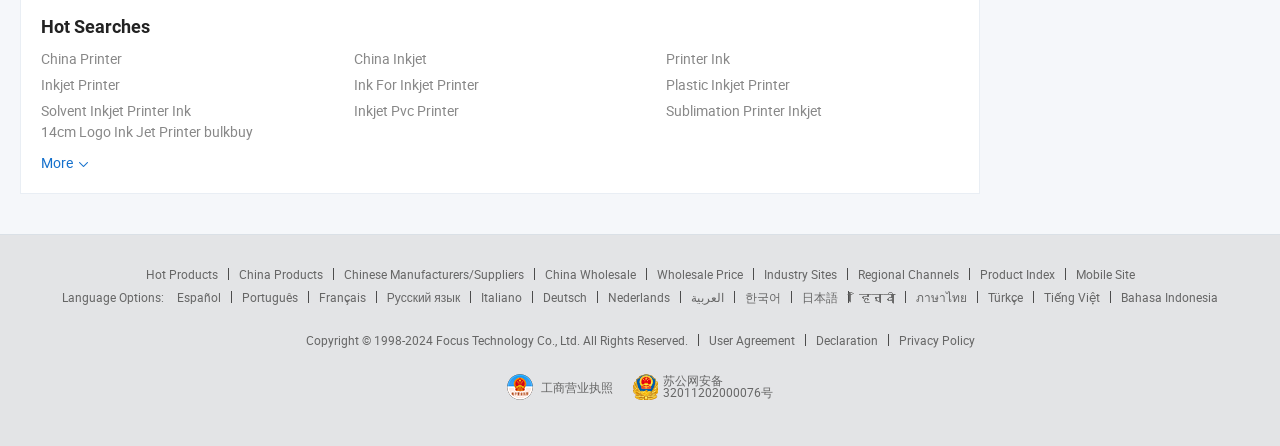Answer the question with a brief word or phrase:
How many language options are available?

14